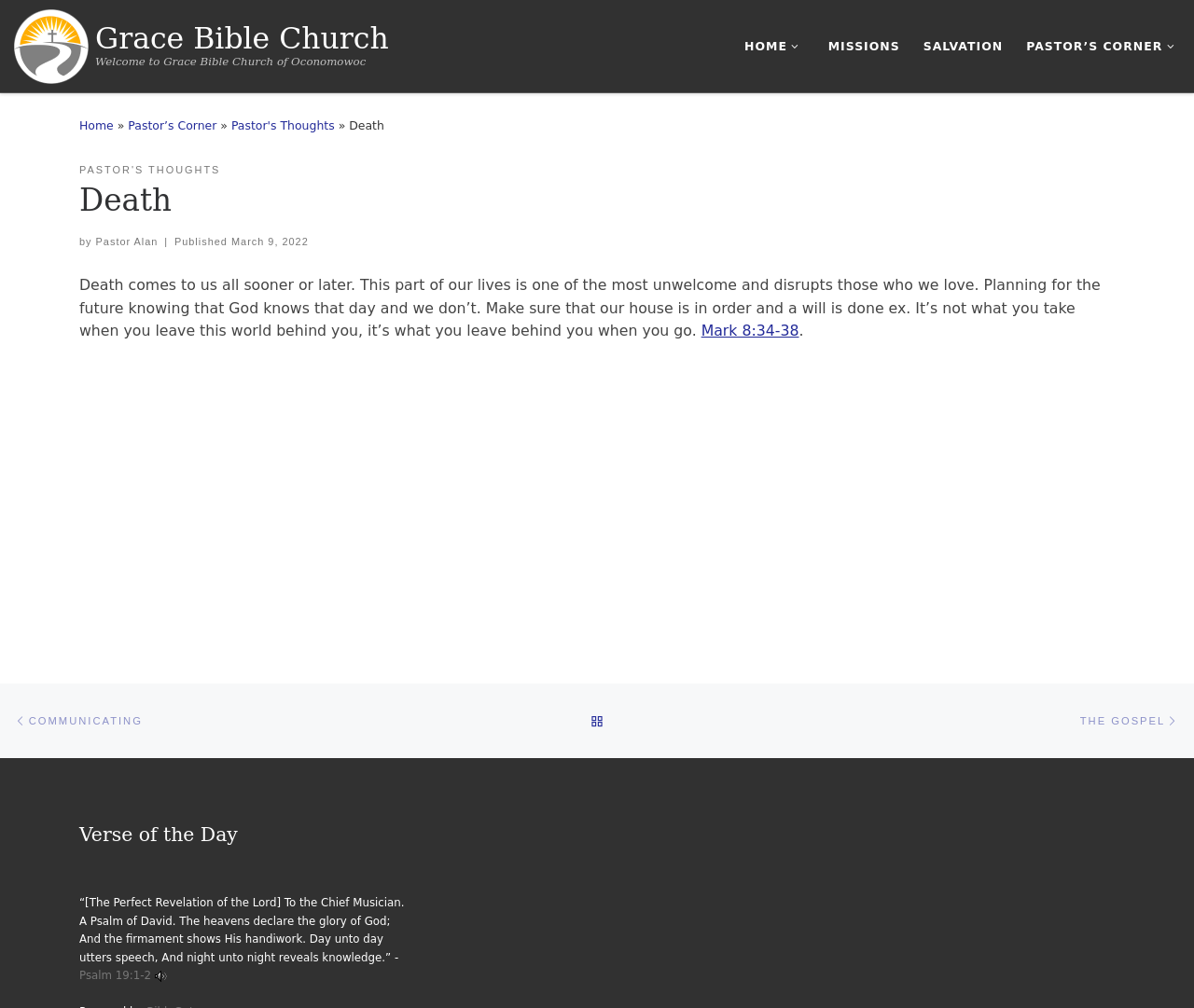Could you specify the bounding box coordinates for the clickable section to complete the following instruction: "Read Mark 8:34-38"?

[0.587, 0.319, 0.669, 0.337]